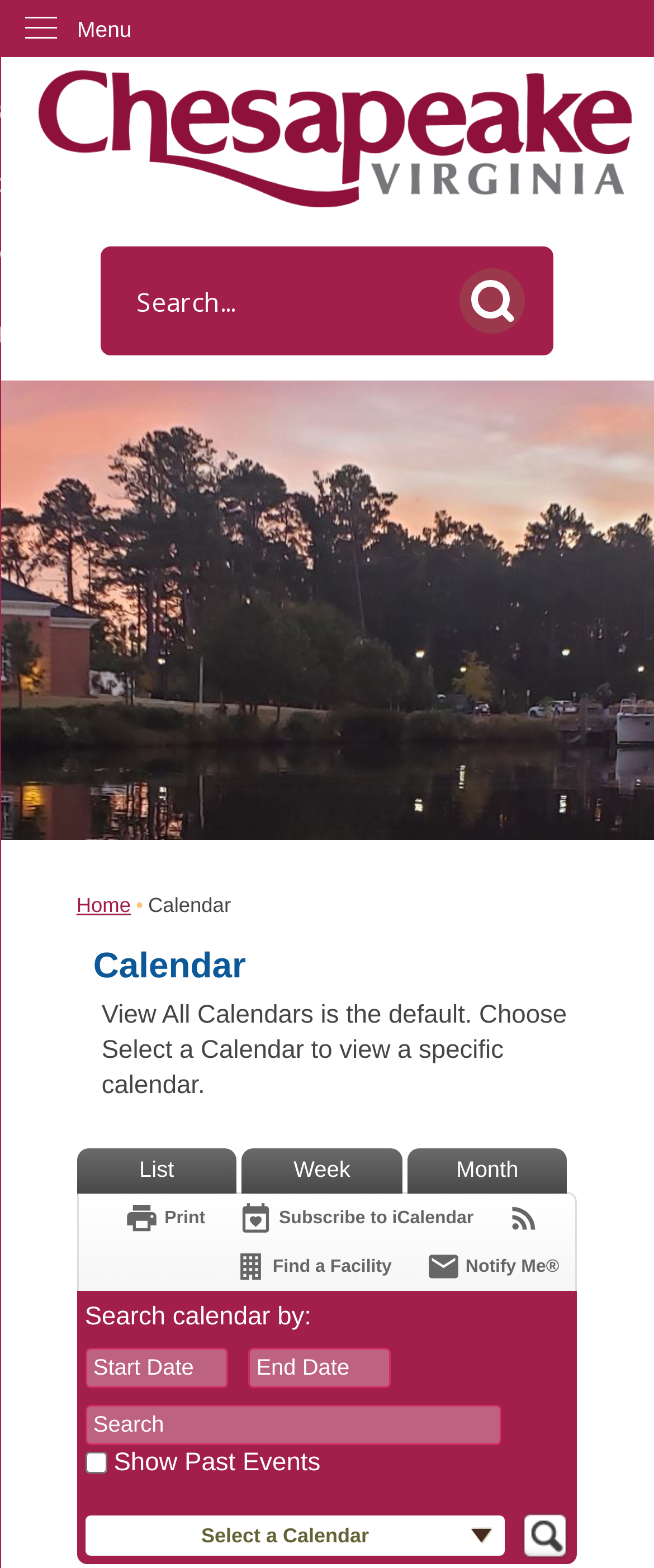Produce a meticulous description of the webpage.

This webpage appears to be a calendar page for ECPI University Advisory Board Meeting. At the top left corner, there is a "Skip to Main Content" link, followed by a menu with a "Menu" label. To the right of the menu, there is a "Homepage" link with an accompanying image.

Below the top navigation bar, there is a search region with a search textbox, a search button, and a status indicator. The search button has a search icon. On the left side of the search region, there are links to "Home" and "Calendar".

The main content area is divided into two sections. The top section displays a calendar view with links to view the calendar in different formats, such as "List", "Week", "Month", and "View RSS Feeds". There are also links to "Subscribe to iCalendar", "Print", "Notify Me", and "Find a Facility", each with an accompanying icon.

The bottom section of the main content area has a heading "Search calendar by:" followed by two comboboxes to select start and end dates, and a textbox to enter search terms. There is also a checkbox to "Show Past Events" and a link to "Select a Calendar" with a dropdown menu. Finally, there is a "Search Calendar(s)" button at the bottom right corner.